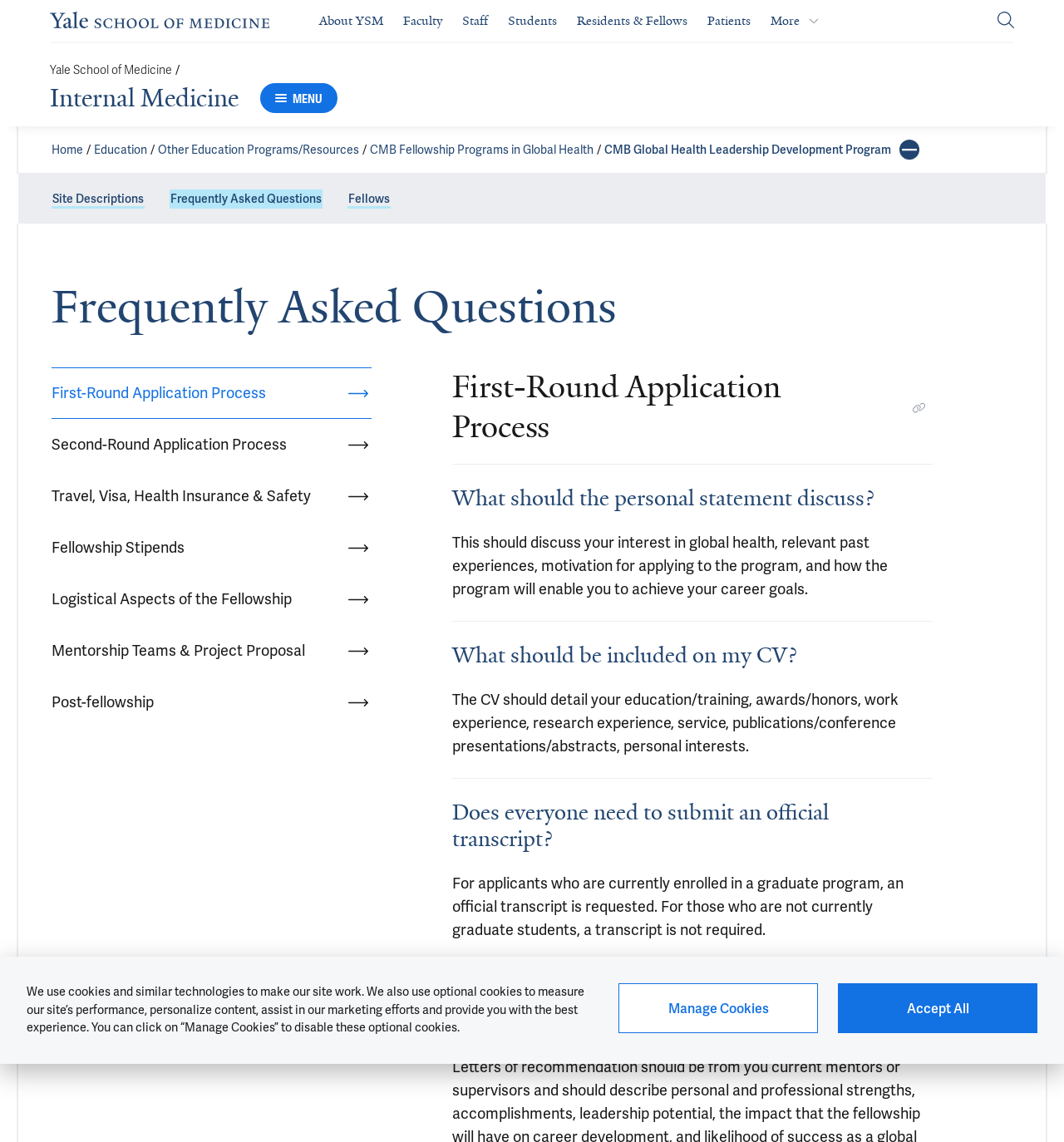Determine the bounding box coordinates for the region that must be clicked to execute the following instruction: "Perform search".

[0.938, 0.01, 0.953, 0.027]